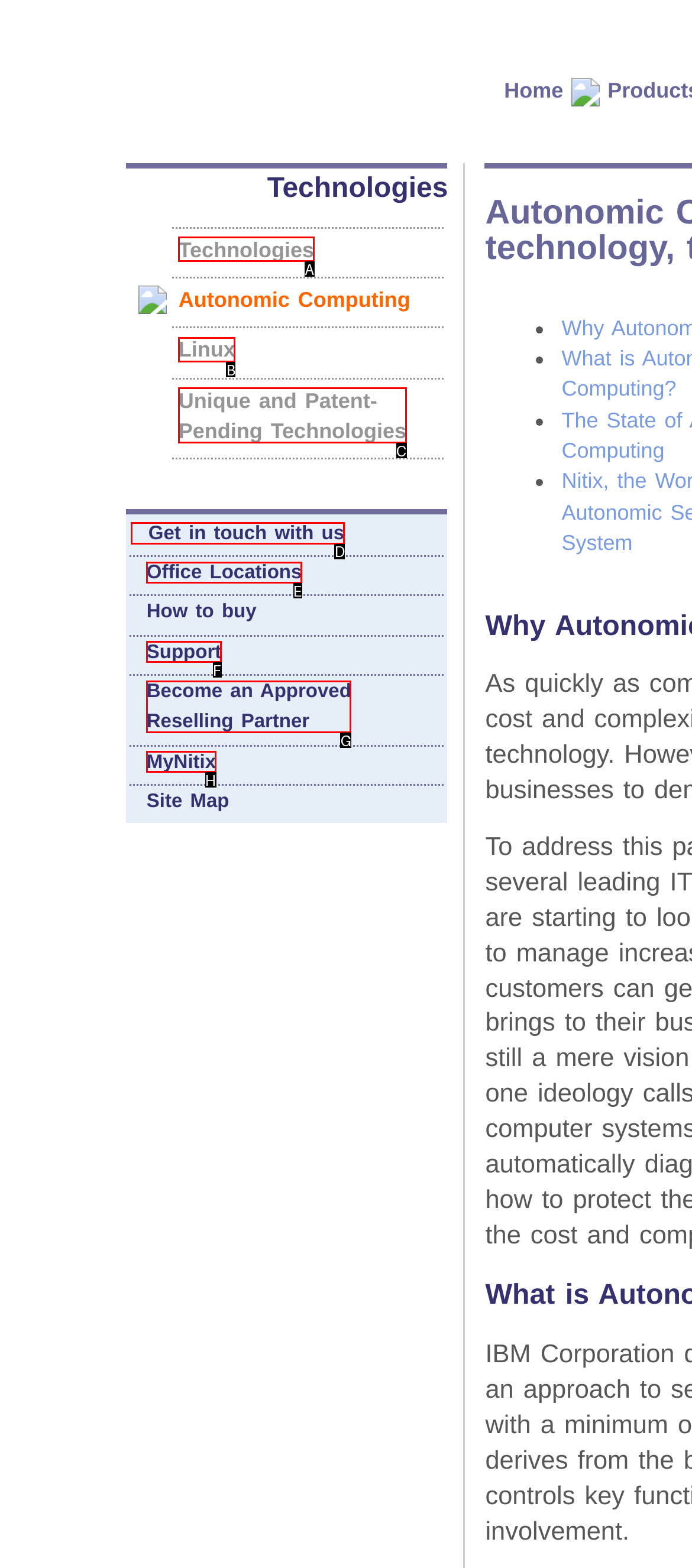Specify which HTML element I should click to complete this instruction: Get in touch with us Answer with the letter of the relevant option.

D